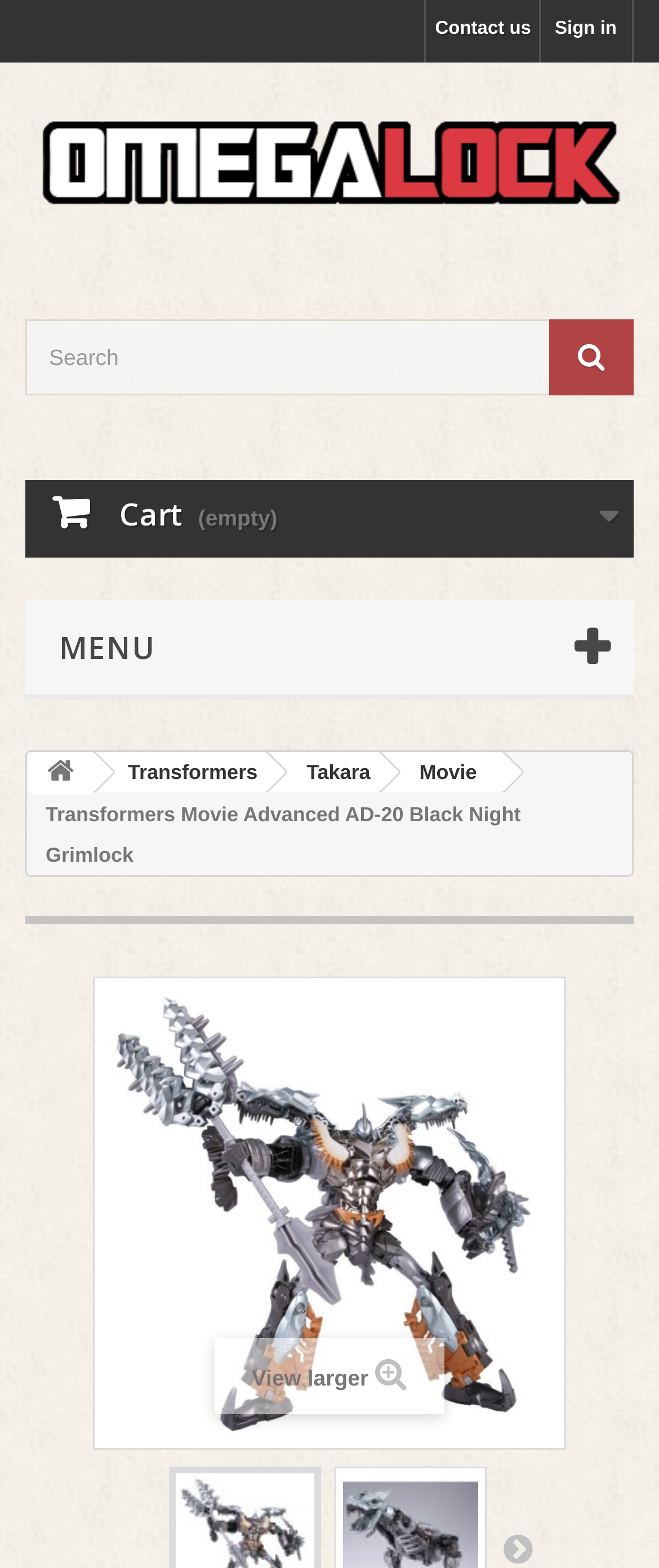Review the image closely and give a comprehensive answer to the question: What is the purpose of the 'View larger' text?

I found the answer by looking at the static text element with the bounding box coordinates [0.382, 0.871, 0.559, 0.887] and the context of the image element with the bounding box coordinates [0.156, 0.63, 0.844, 0.918], which suggests that the 'View larger' text is used to enlarge the image.